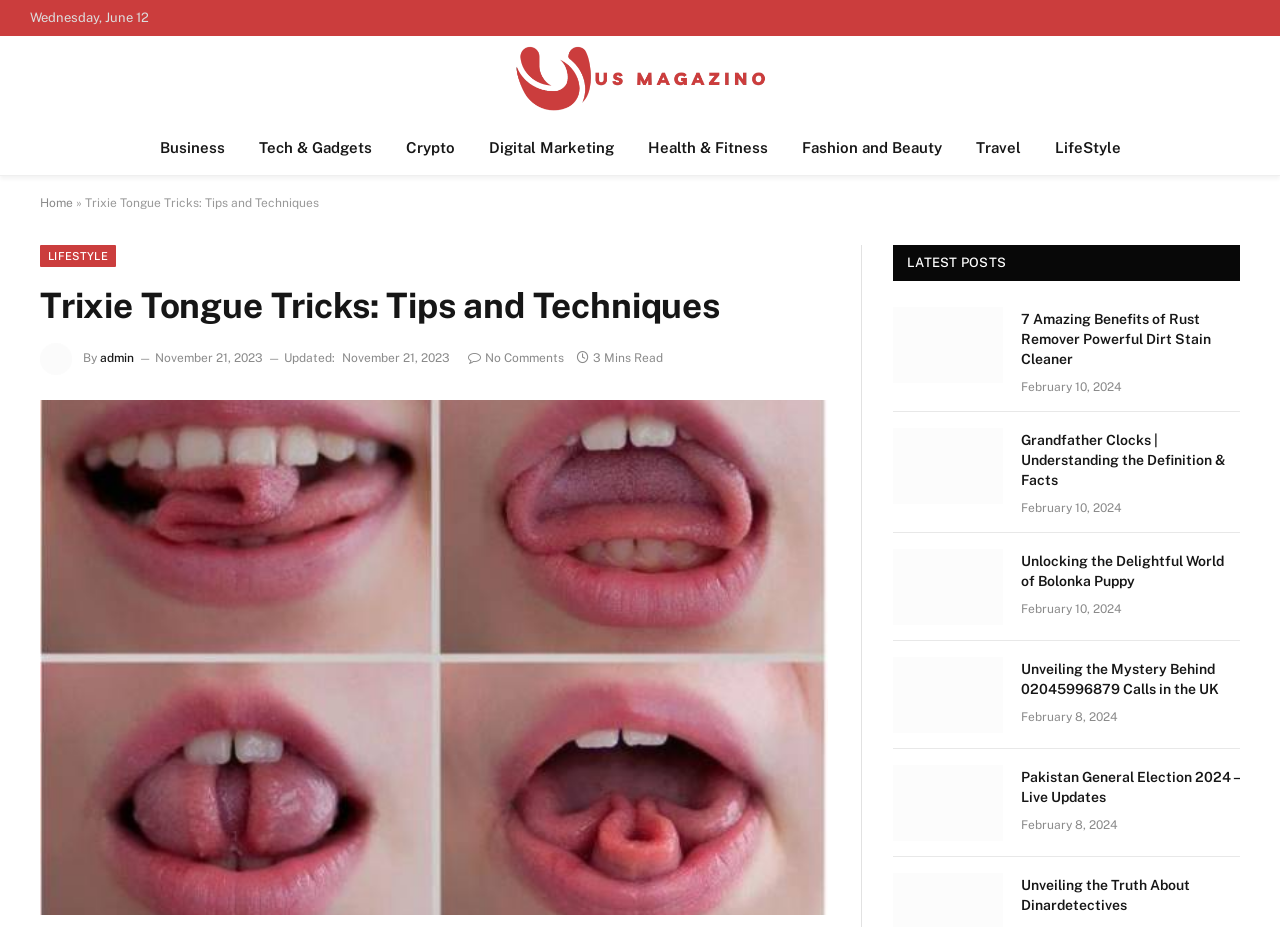Could you highlight the region that needs to be clicked to execute the instruction: "Read the article 'Trixie Tongue Tricks: Tips and Techniques'"?

[0.031, 0.431, 0.647, 0.987]